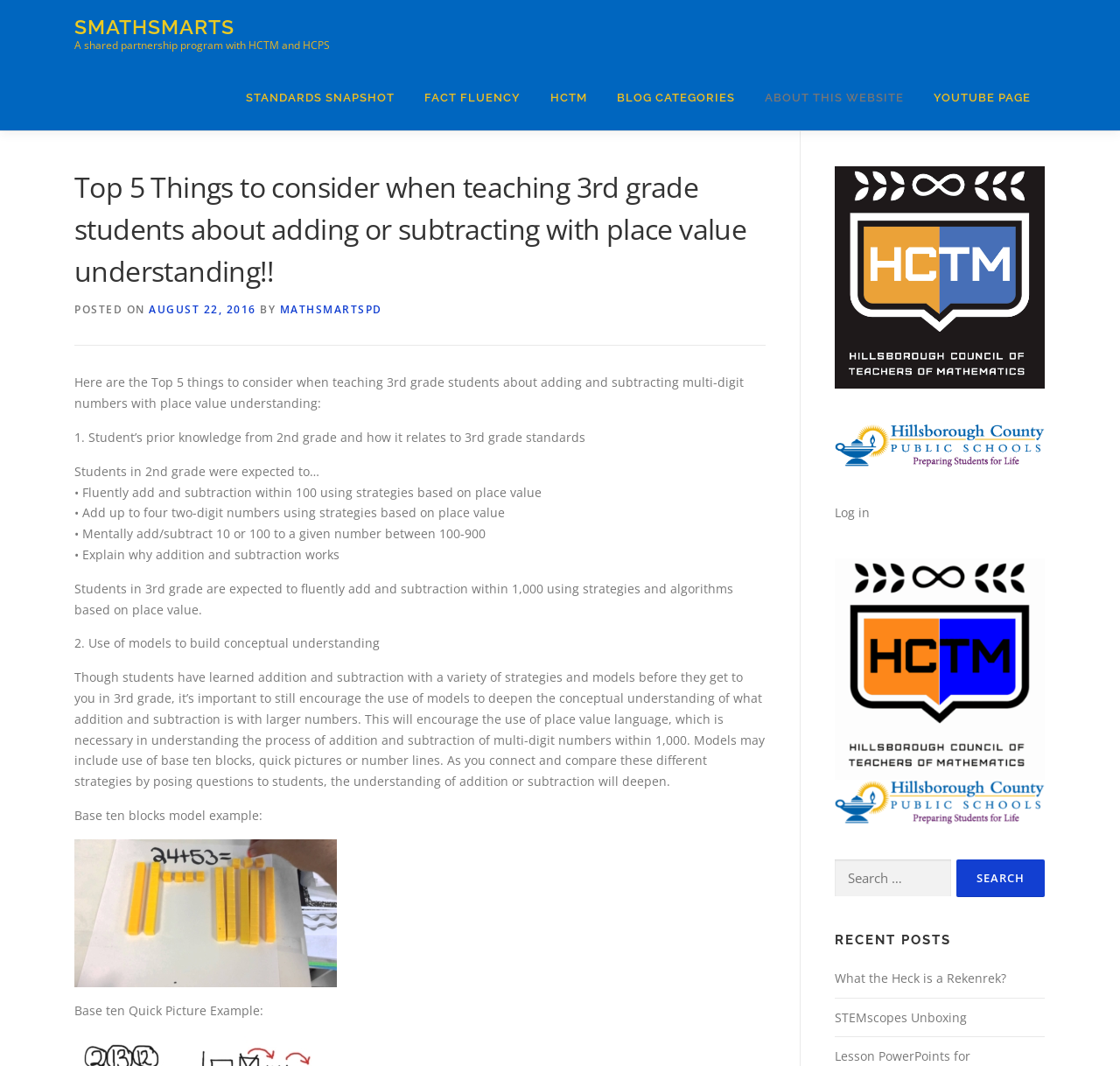Find the bounding box coordinates of the element to click in order to complete this instruction: "Read the 'RECENT POSTS'". The bounding box coordinates must be four float numbers between 0 and 1, denoted as [left, top, right, bottom].

[0.745, 0.874, 0.933, 0.889]